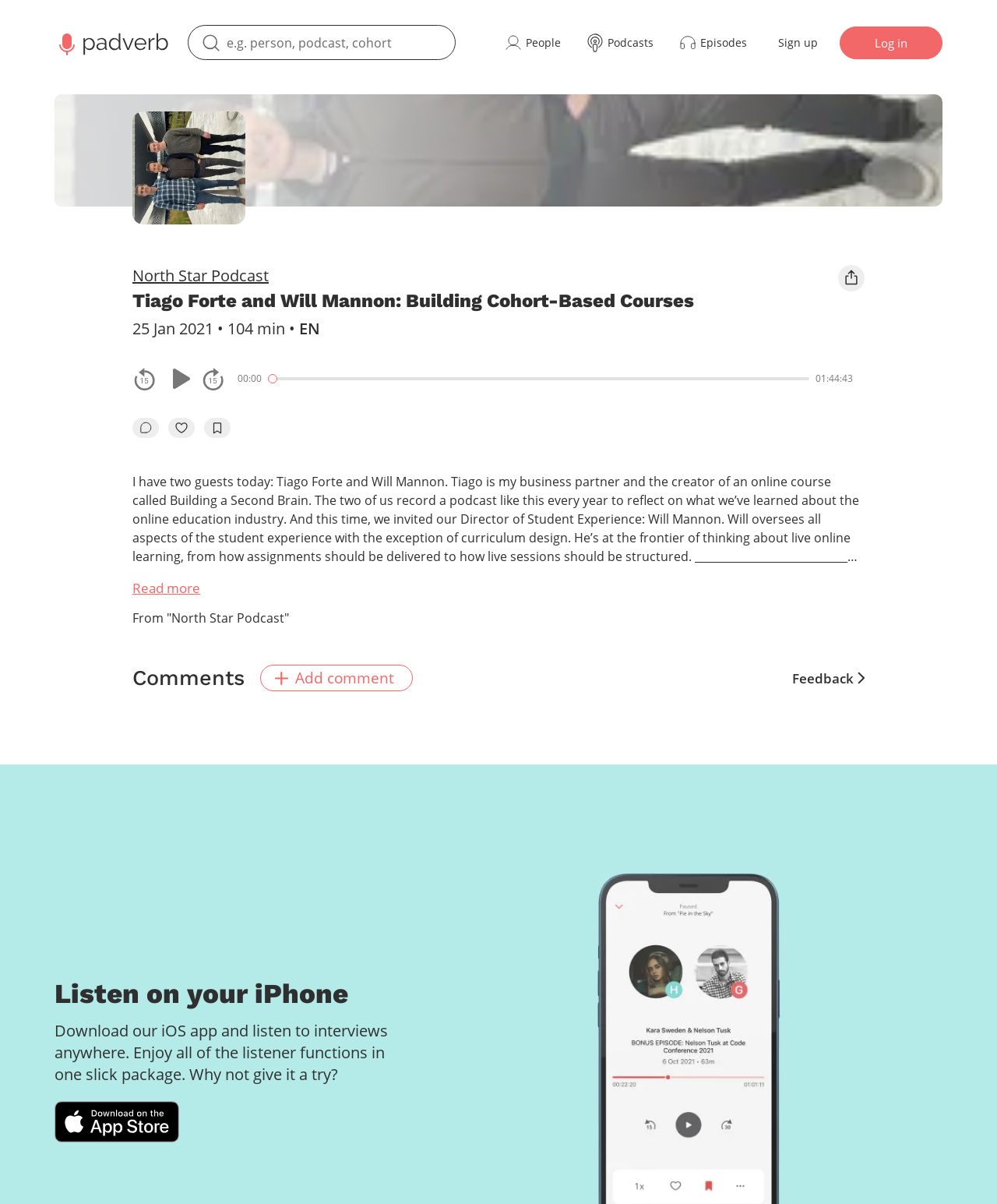Please find the bounding box coordinates of the element that you should click to achieve the following instruction: "Go to episode's comments". The coordinates should be presented as four float numbers between 0 and 1: [left, top, right, bottom].

[0.133, 0.347, 0.159, 0.364]